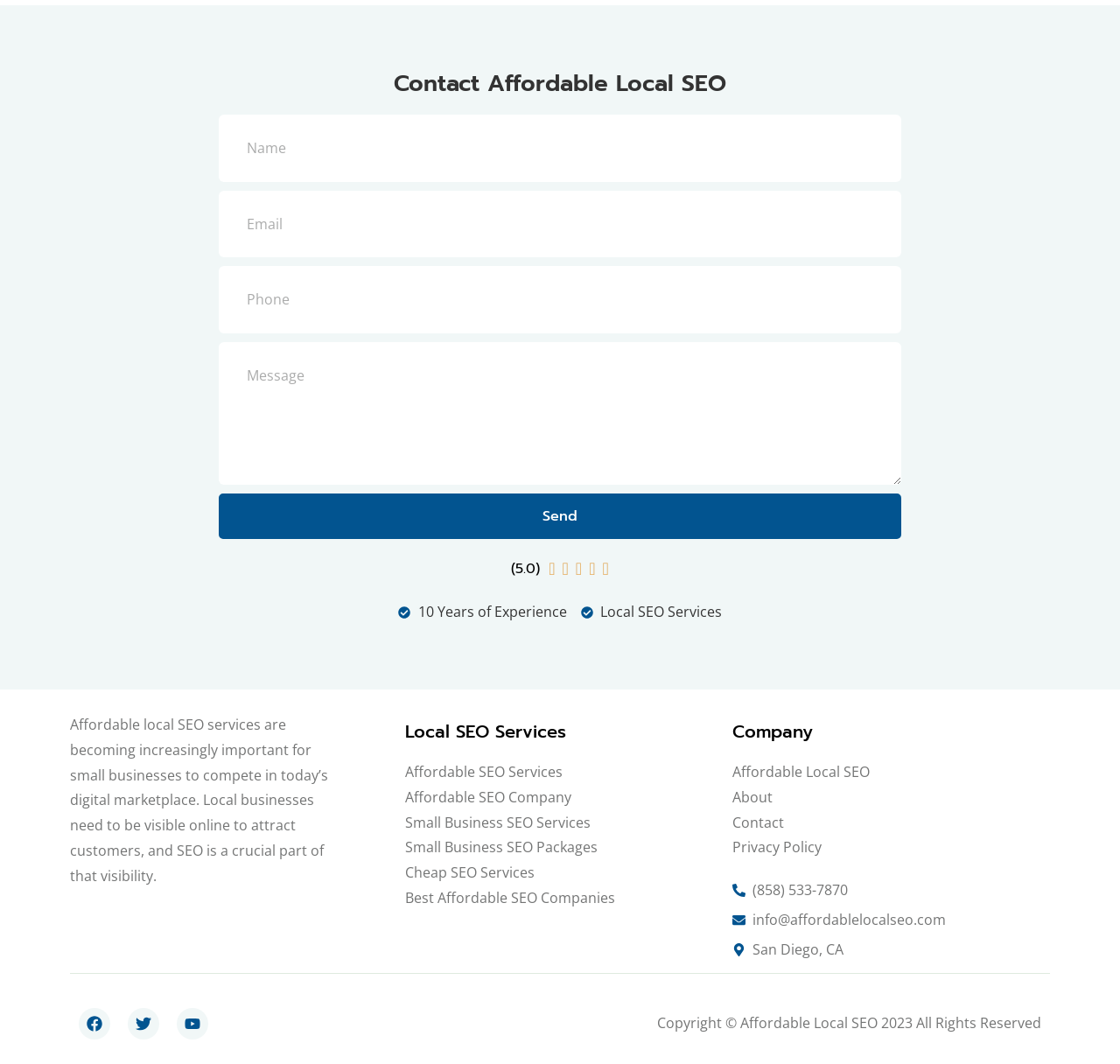Using a single word or phrase, answer the following question: 
What is the rating of the company?

5/5